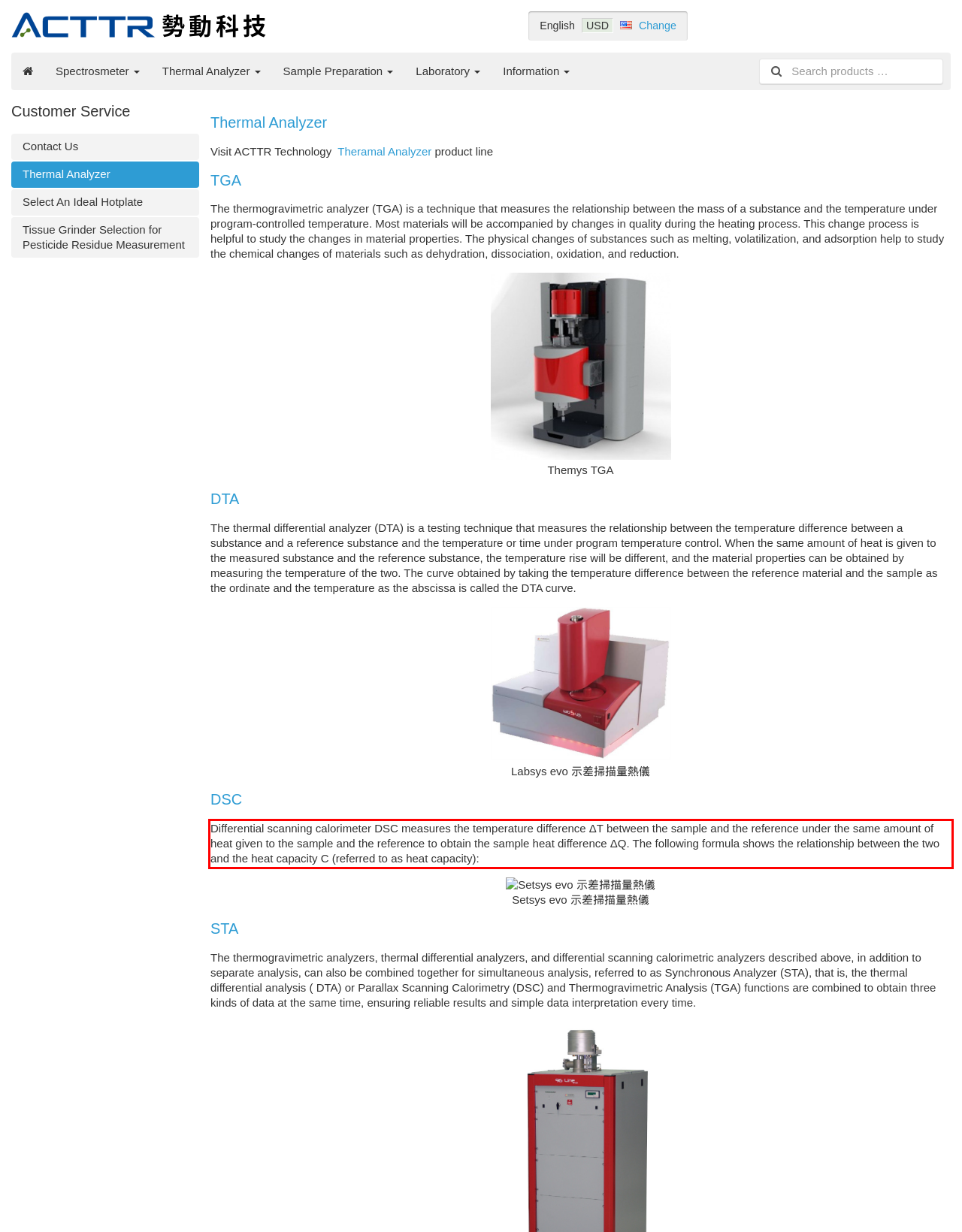From the provided screenshot, extract the text content that is enclosed within the red bounding box.

Differential scanning calorimeter DSC measures the temperature difference ΔT between the sample and the reference under the same amount of heat given to the sample and the reference to obtain the sample heat difference ΔQ. The following formula shows the relationship between the two and the heat capacity C (referred to as heat capacity):